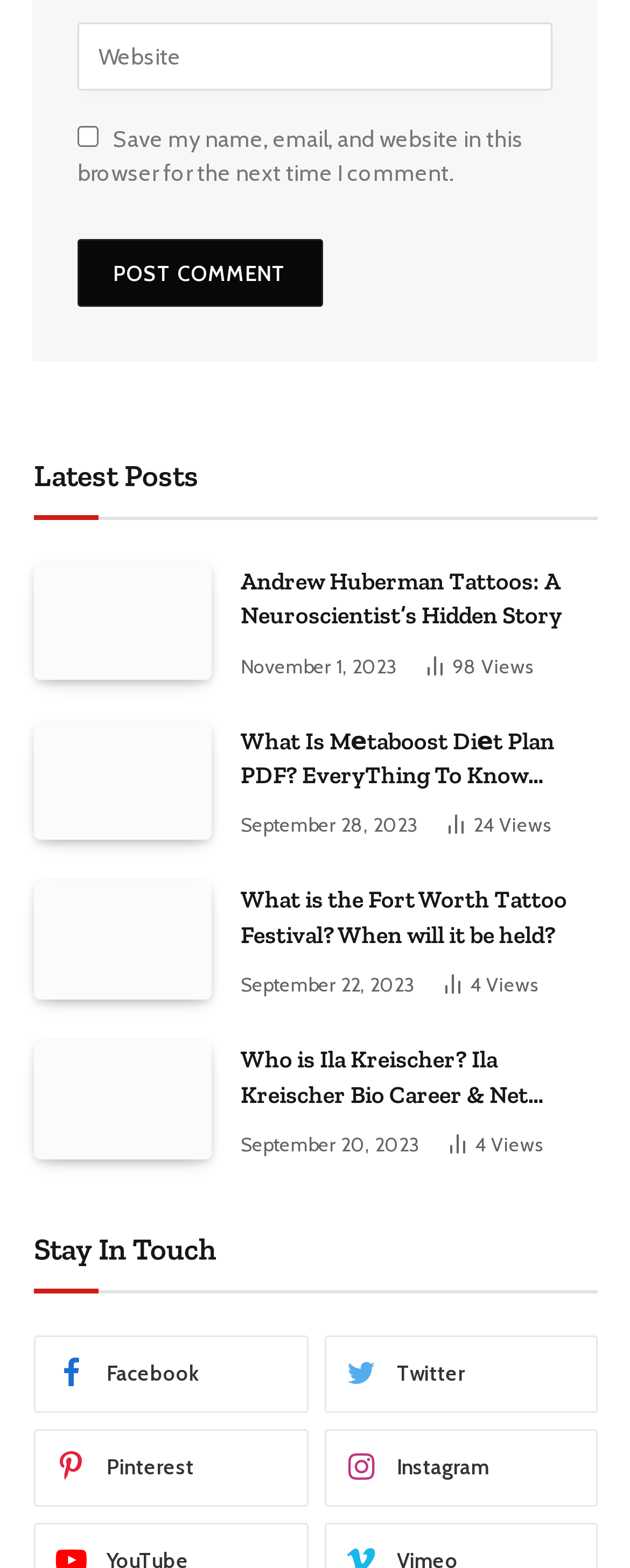Please find the bounding box coordinates of the element's region to be clicked to carry out this instruction: "Check the save my name checkbox".

[0.123, 0.08, 0.156, 0.094]